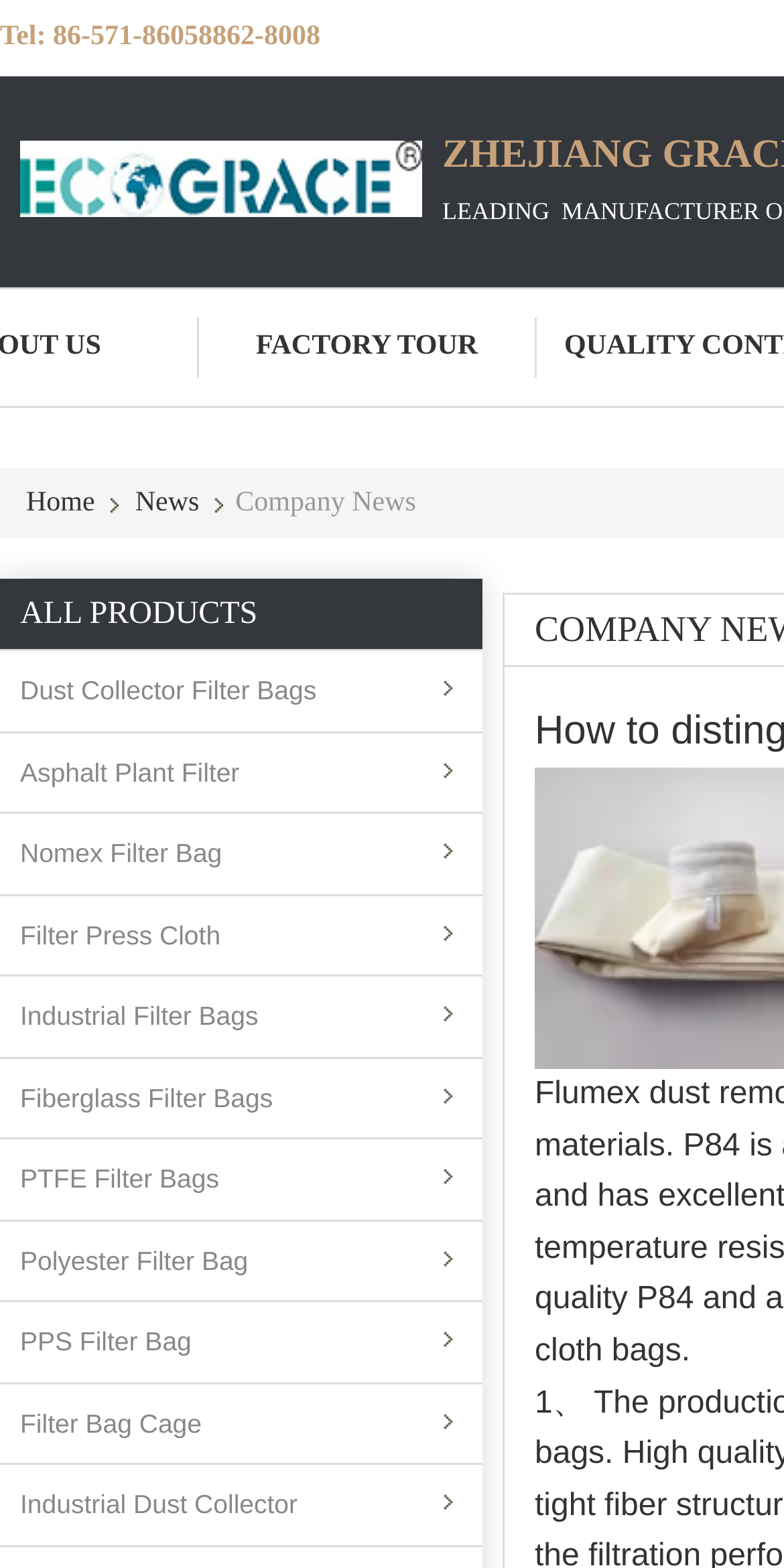How many links are there in the navigation menu?
Answer the question with detailed information derived from the image.

I counted the number of links in the navigation menu, which are 'Home', 'News', 'China Nomex Filter Bags manufacturer', 'FACTORY TOUR', and the product categories under 'ALL PRODUCTS'.